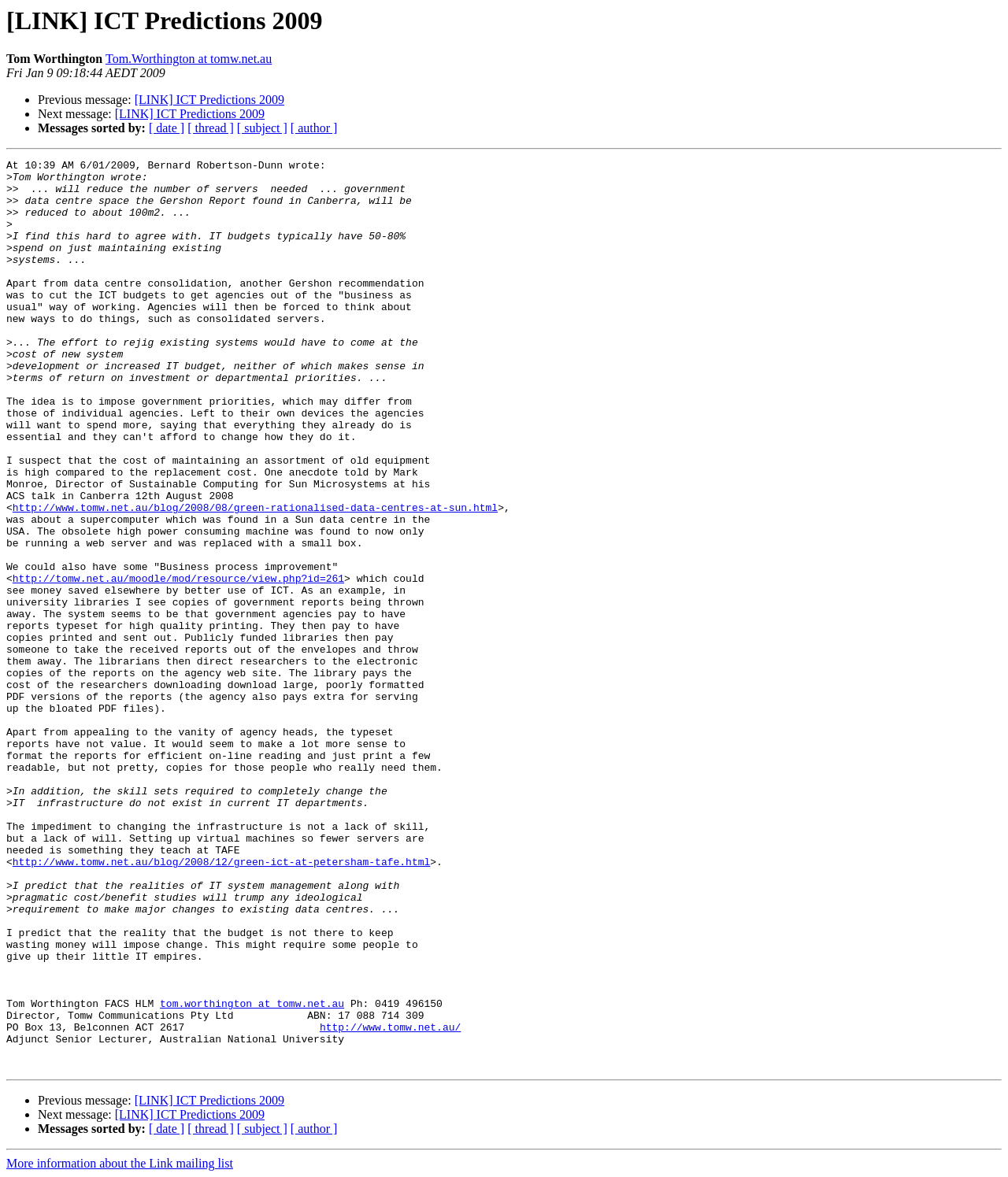Who wrote the ICT Predictions 2009?
Using the information from the image, provide a comprehensive answer to the question.

The author of the ICT Predictions 2009 is Tom Worthington, as indicated by the text 'Tom Worthington wrote:' and the email address 'tom.worthington at tomw.net.au' at the bottom of the page.